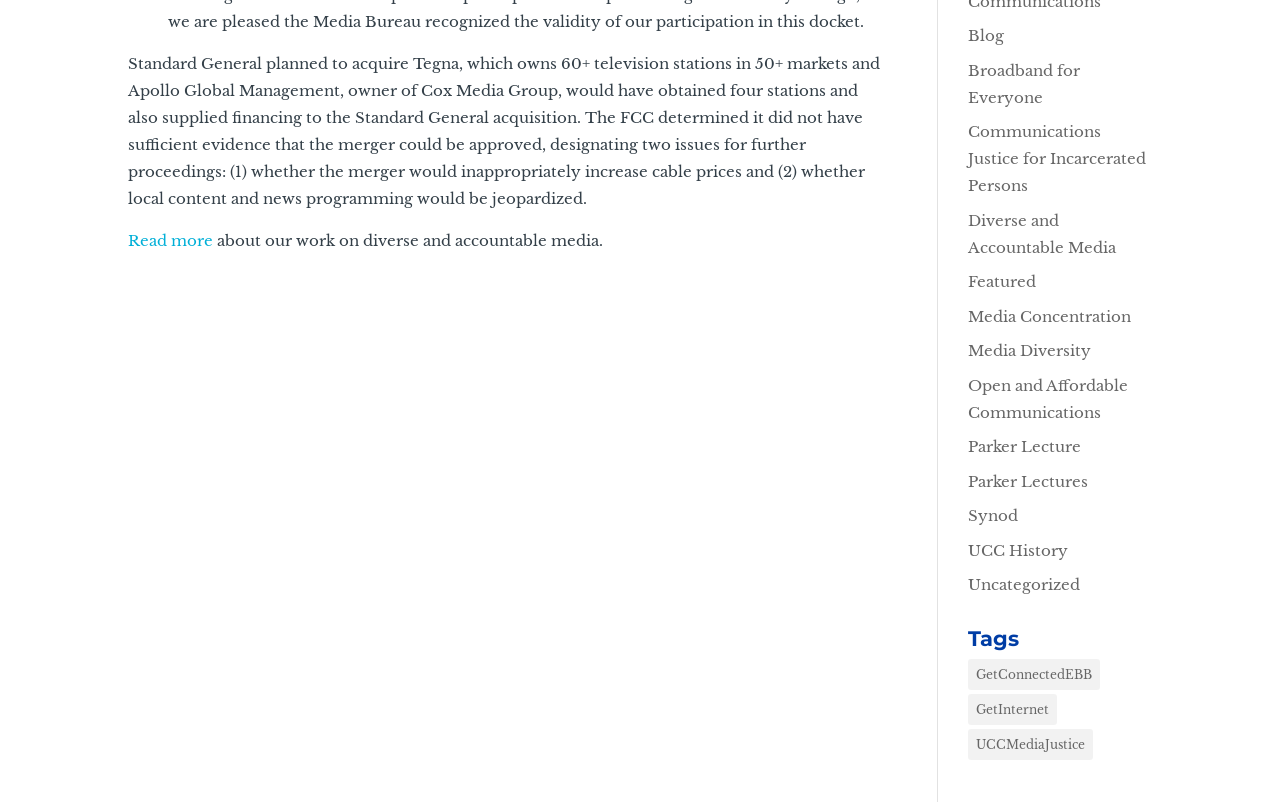Bounding box coordinates are specified in the format (top-left x, top-left y, bottom-right x, bottom-right y). All values are floating point numbers bounded between 0 and 1. Please provide the bounding box coordinate of the region this sentence describes: Parker Lecture

[0.756, 0.545, 0.845, 0.569]